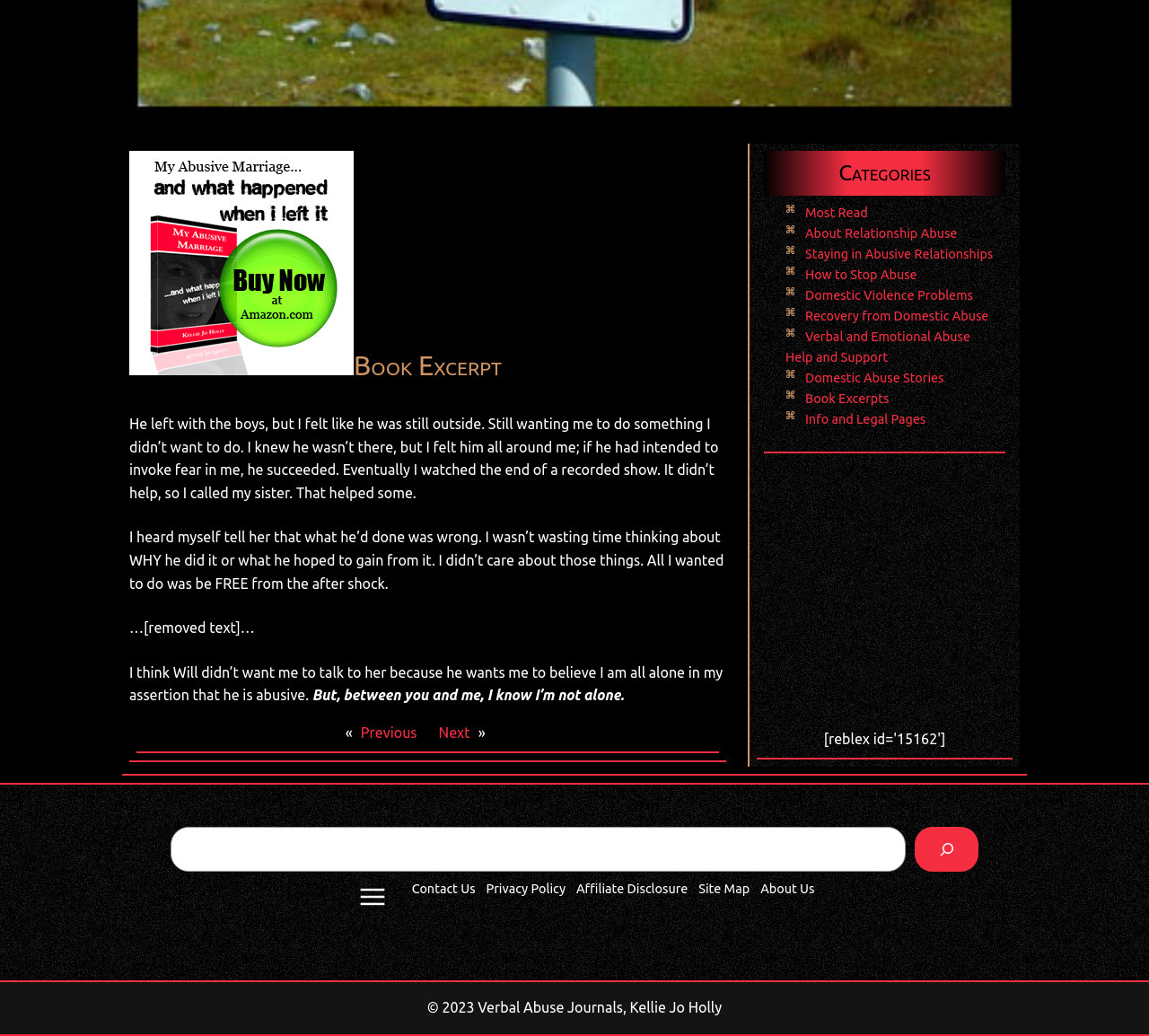What is the book excerpt about?
Give a detailed explanation using the information visible in the image.

The book excerpt is about Kellie's experience of leaving an abusive marriage and her journey towards healing and freedom. The text describes her feelings of fear and anxiety, and how she eventually found the courage to talk to her sister about the abuse.